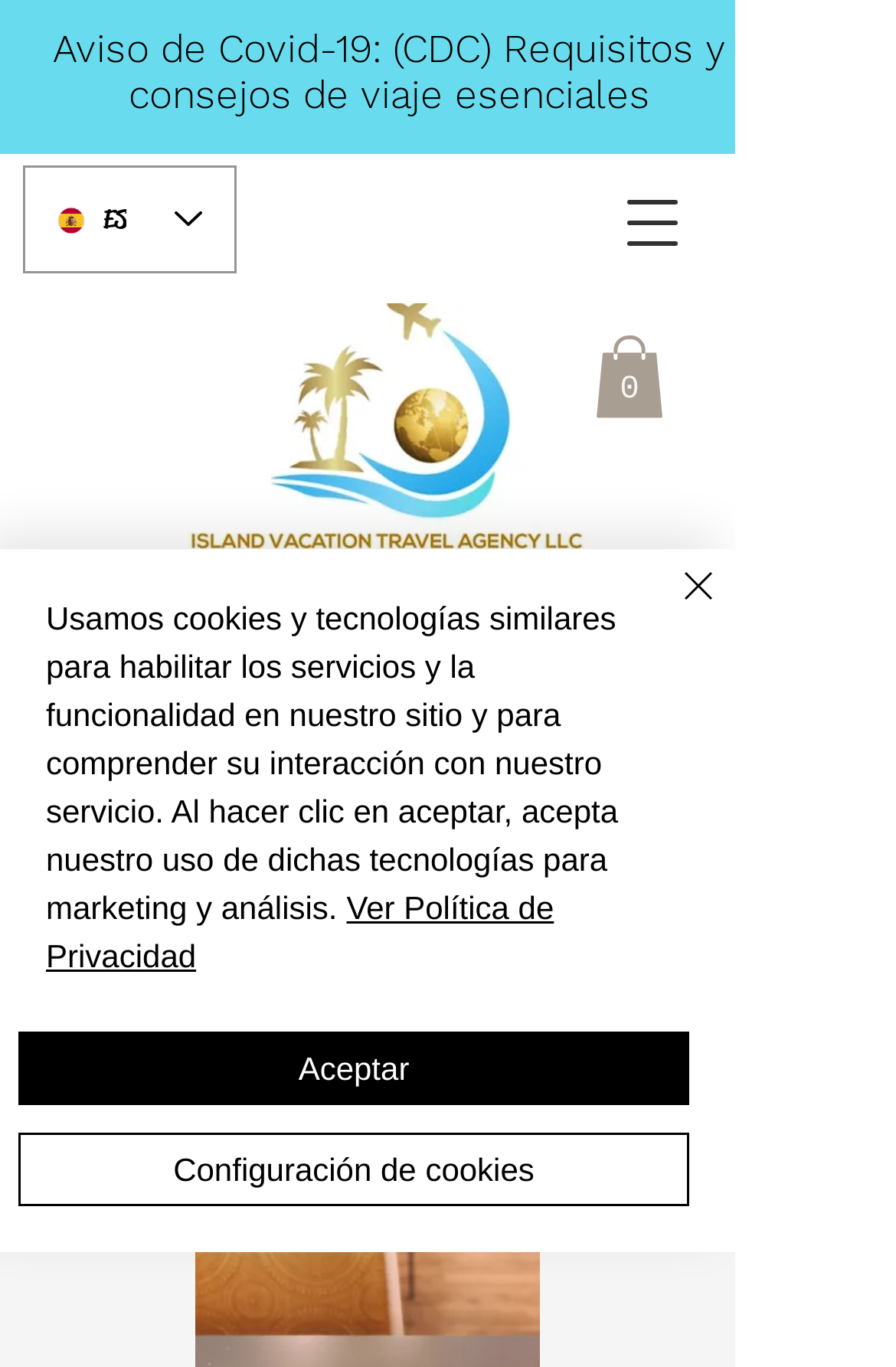Could you specify the bounding box coordinates for the clickable section to complete the following instruction: "Share on Twitter"?

[0.185, 0.466, 0.369, 0.513]